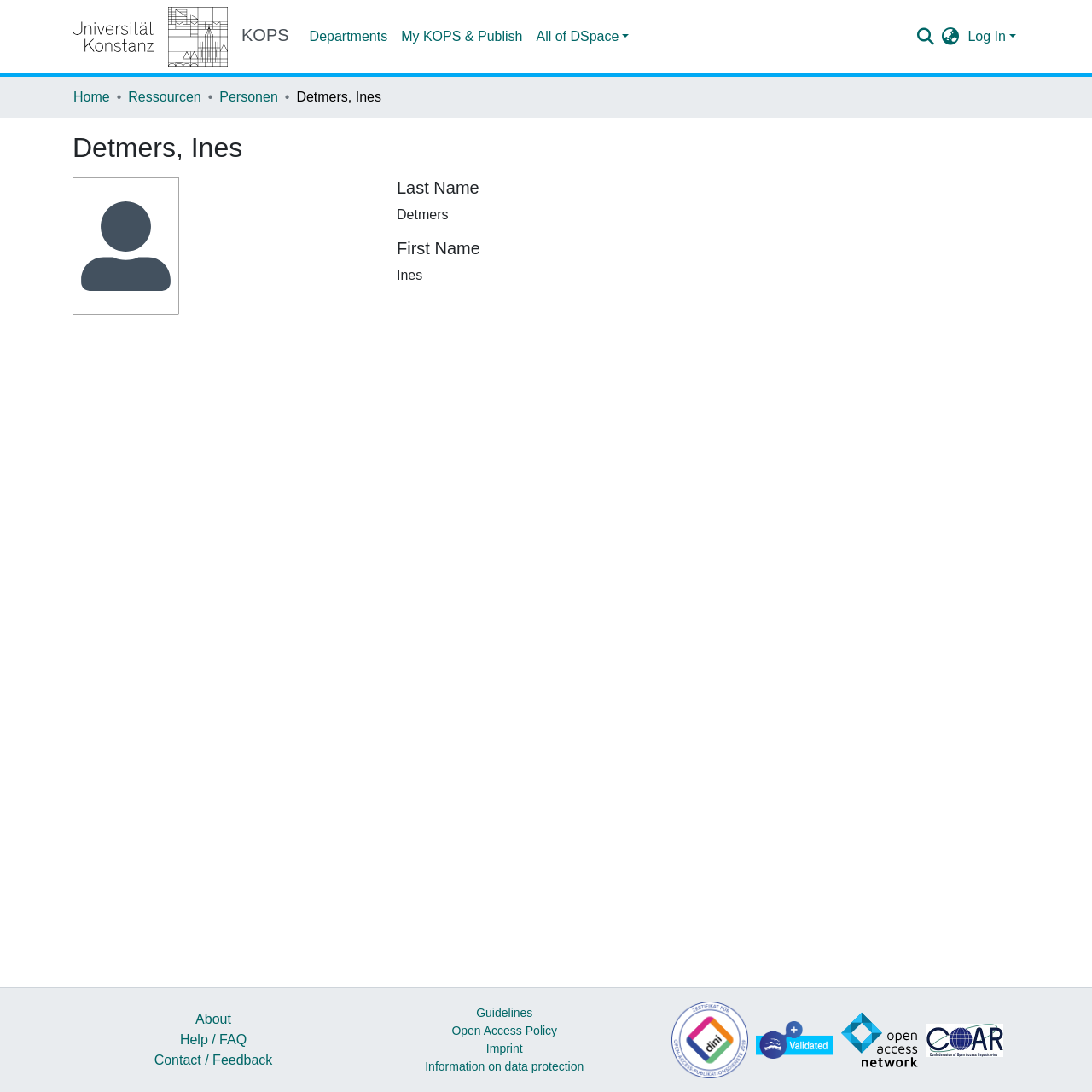What is the name of the person on this webpage?
Kindly offer a detailed explanation using the data available in the image.

The name of the person on this webpage can be found in the heading element with the text 'Detmers, Ines' and also in the static text element with the same text.